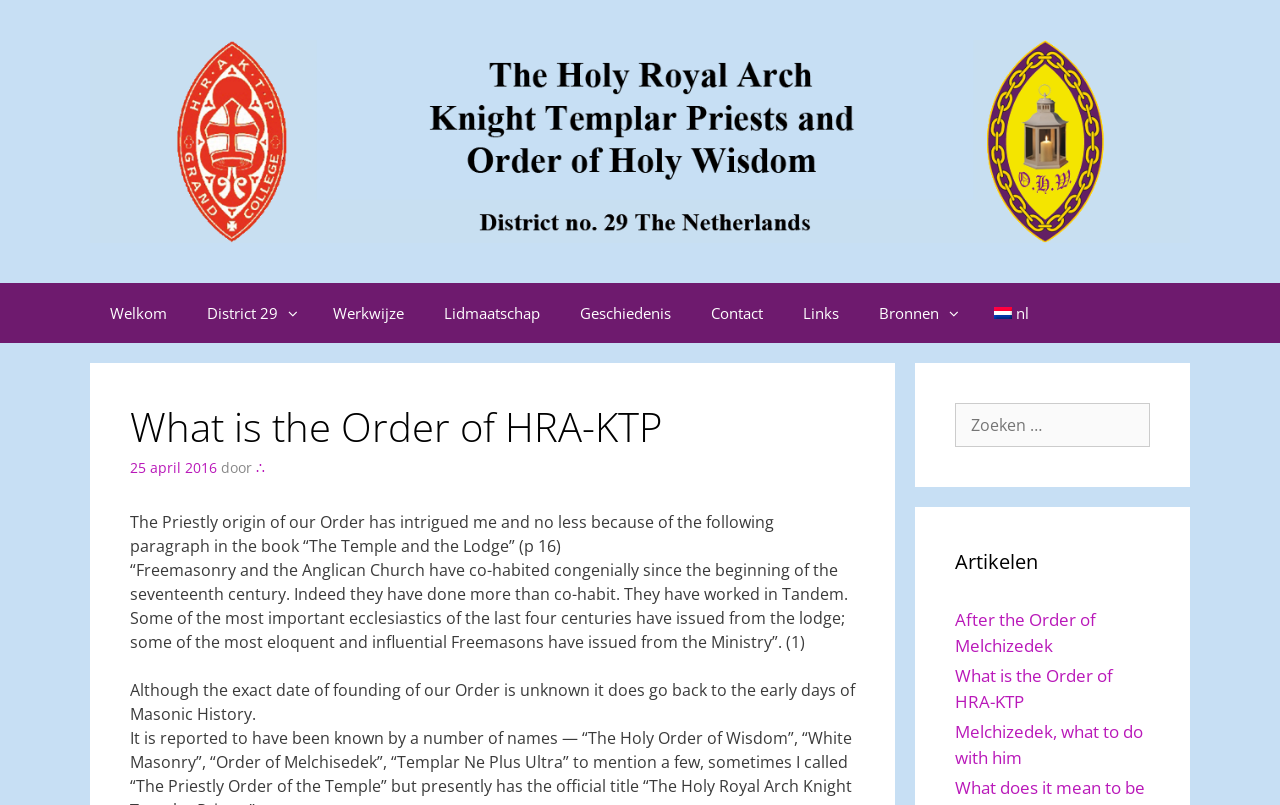Locate the bounding box coordinates of the area that needs to be clicked to fulfill the following instruction: "Read the article After the Order of Melchizedek". The coordinates should be in the format of four float numbers between 0 and 1, namely [left, top, right, bottom].

[0.746, 0.755, 0.856, 0.816]